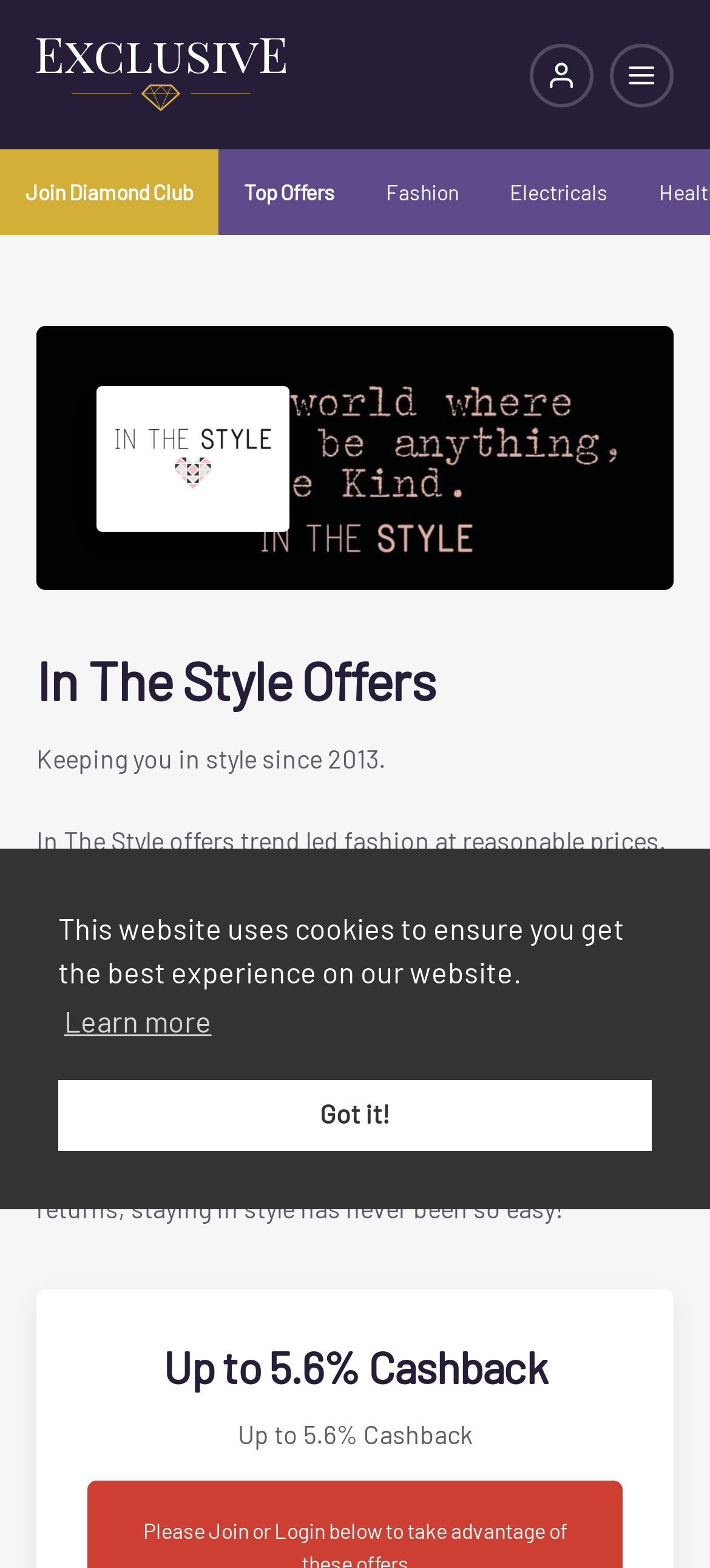Could you provide the bounding box coordinates for the portion of the screen to click to complete this instruction: "Click on Top Offers"?

[0.308, 0.095, 0.508, 0.149]